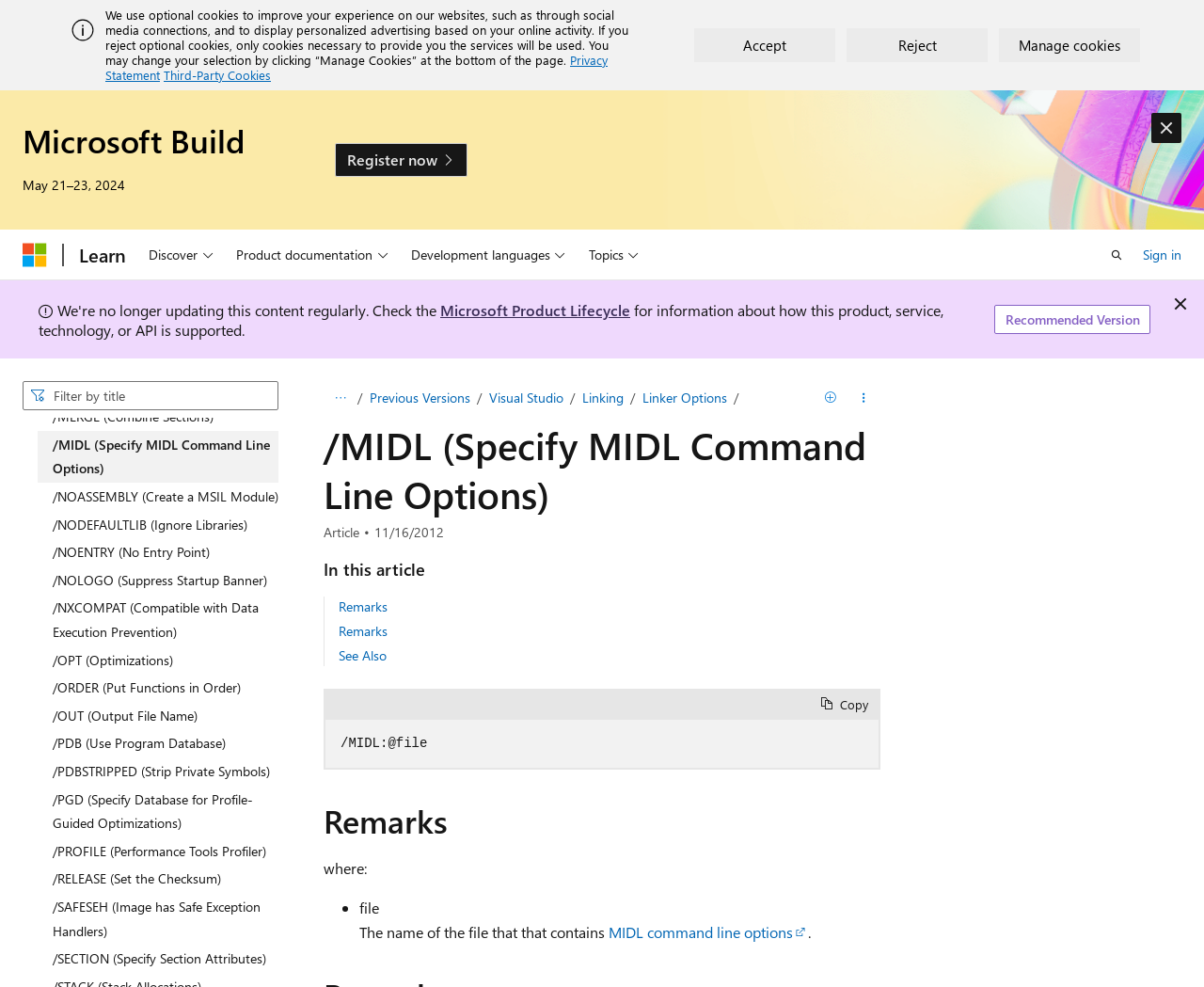Locate the coordinates of the bounding box for the clickable region that fulfills this instruction: "Copy code".

[0.673, 0.699, 0.73, 0.728]